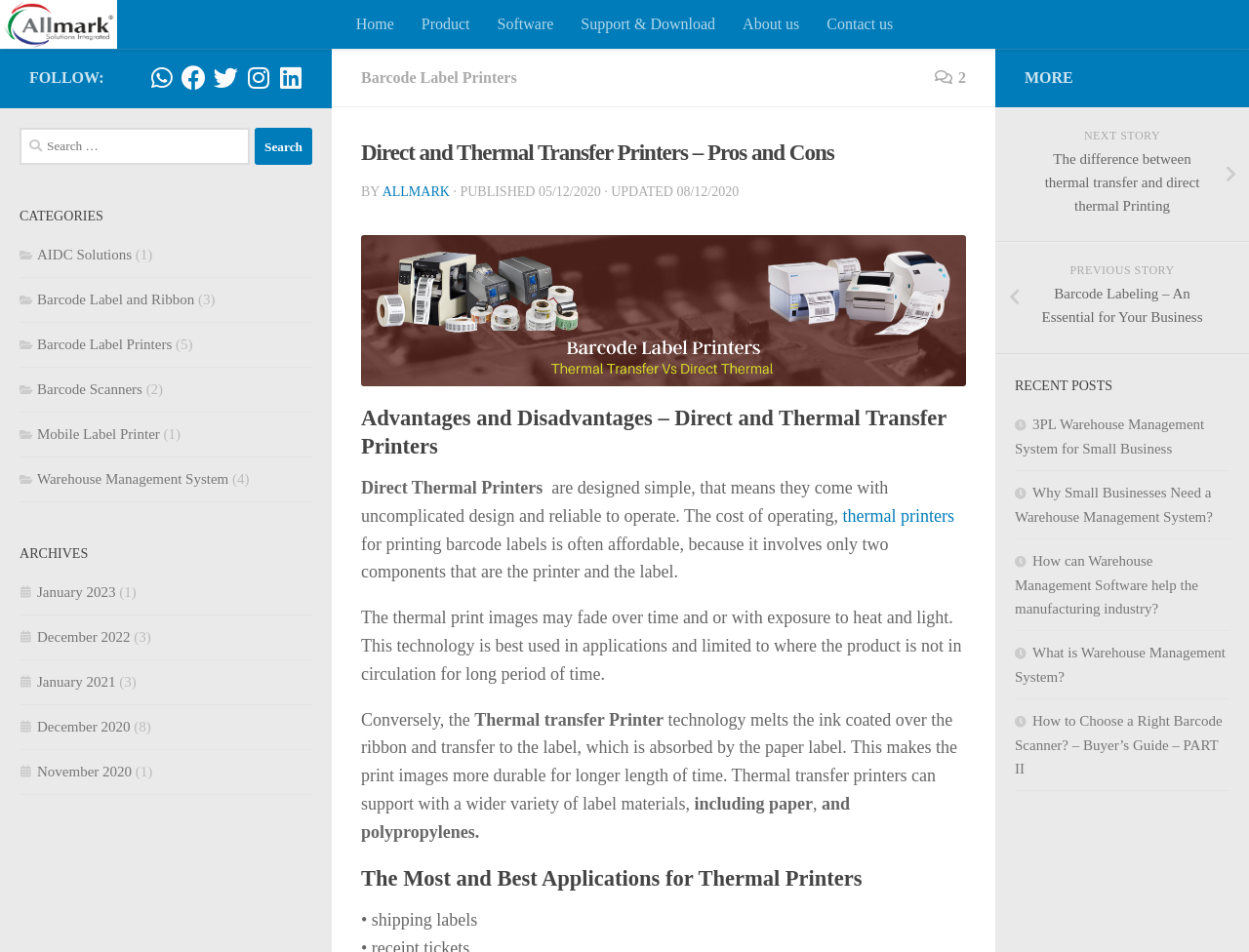What is the main topic of this webpage?
Look at the image and respond with a one-word or short-phrase answer.

Direct and Thermal Transfer Printers